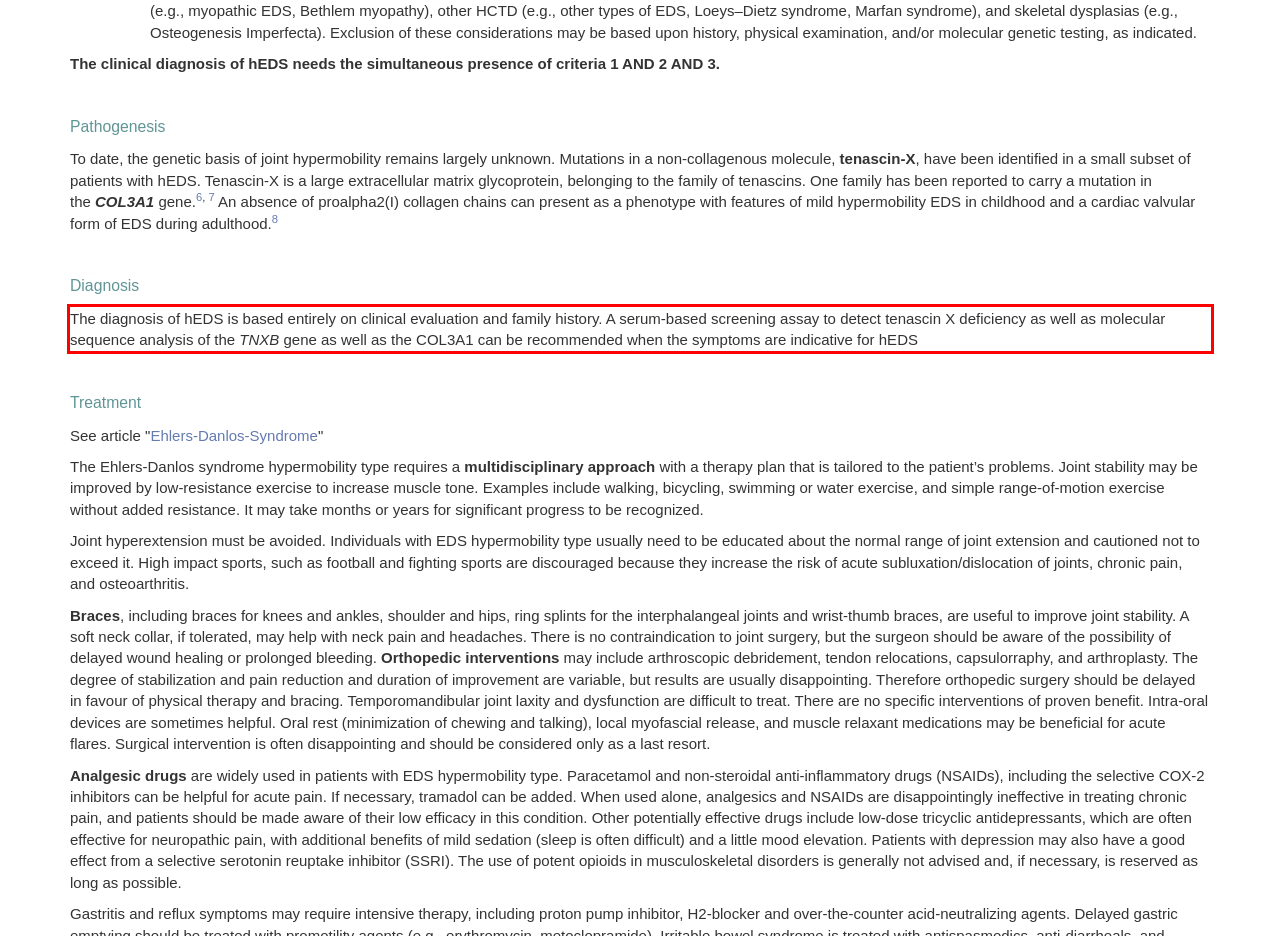Please extract the text content within the red bounding box on the webpage screenshot using OCR.

The diagnosis of hEDS is based entirely on clinical evaluation and family history. A serum-based screening assay to detect tenascin X deficiency as well as molecular sequence analysis of the TNXB gene as well as the COL3A1 can be recommended when the symptoms are indicative for hEDS